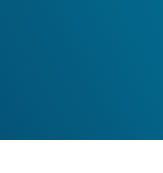Illustrate the image with a detailed caption.

The image features a sleek, modern arrow graphic in a gradient of blue, transitioning from a deeper shade at the top to a lighter tone at the bottom. This arrow, commonly used in digital interfaces, suggests directionality and action, making it an effective visual cue for navigation or progression. Positioned prominently, it likely serves to guide users through a digital journey or to signify the next steps in a process. The overall design is minimalistic, enhancing its clarity and focus within the context of a marketing technology interface.